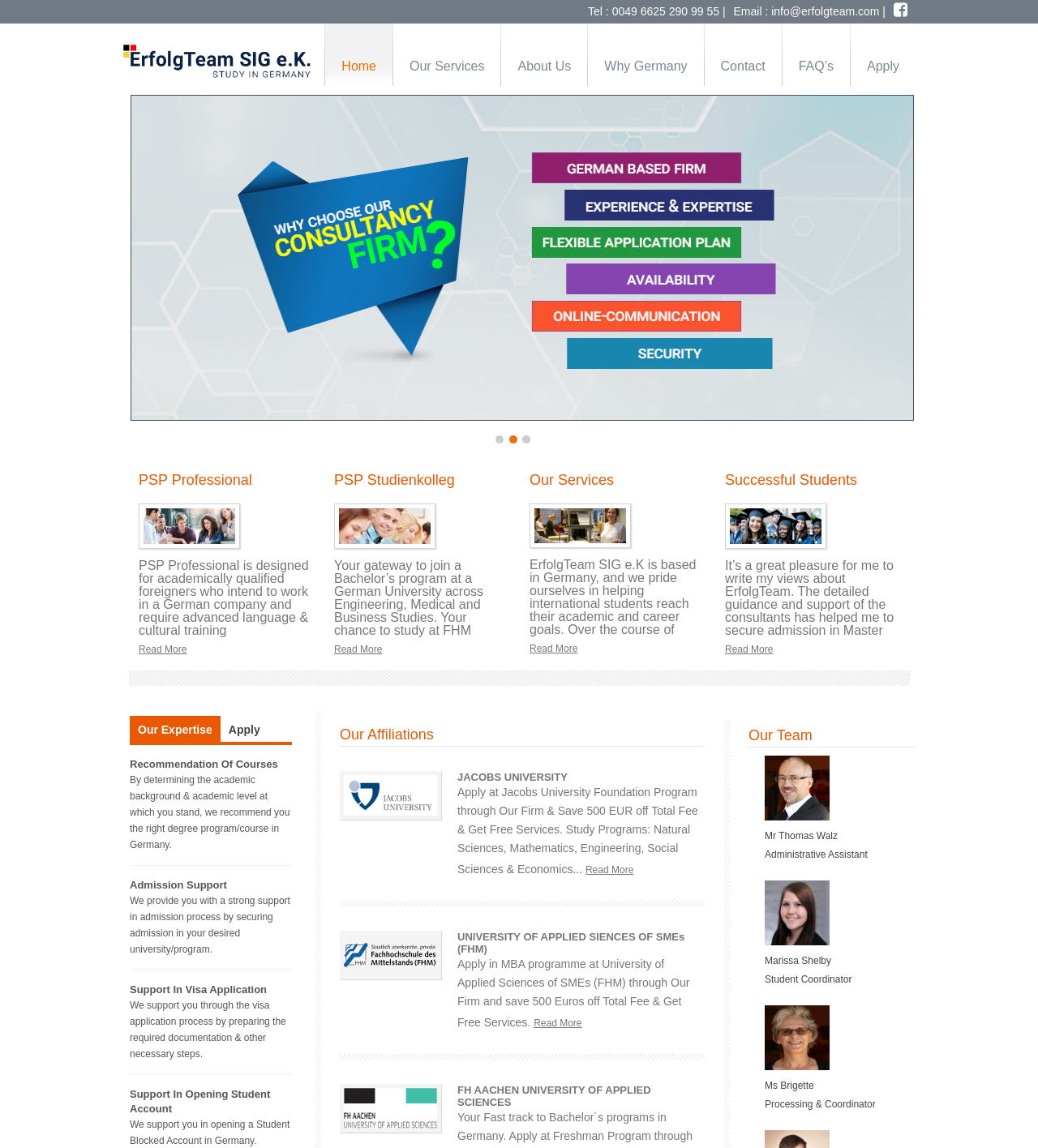Identify the bounding box coordinates of the clickable region required to complete the instruction: "Contact ErfolgTeam SIG e.K.". The coordinates should be given as four float numbers within the range of 0 and 1, i.e., [left, top, right, bottom].

[0.679, 0.02, 0.753, 0.075]